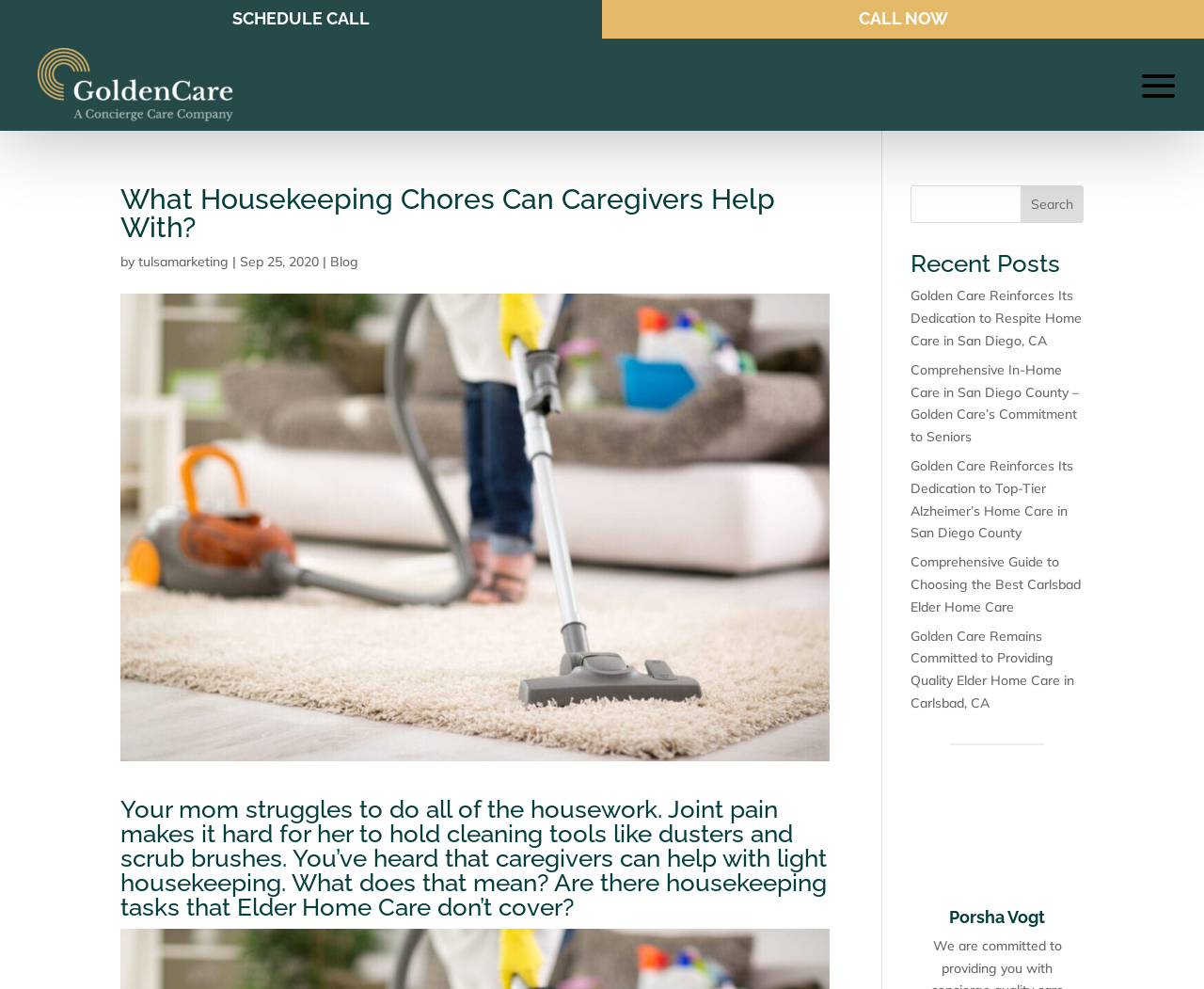Please find the bounding box coordinates in the format (top-left x, top-left y, bottom-right x, bottom-right y) for the given element description. Ensure the coordinates are floating point numbers between 0 and 1. Description: Search

[0.848, 0.188, 0.9, 0.226]